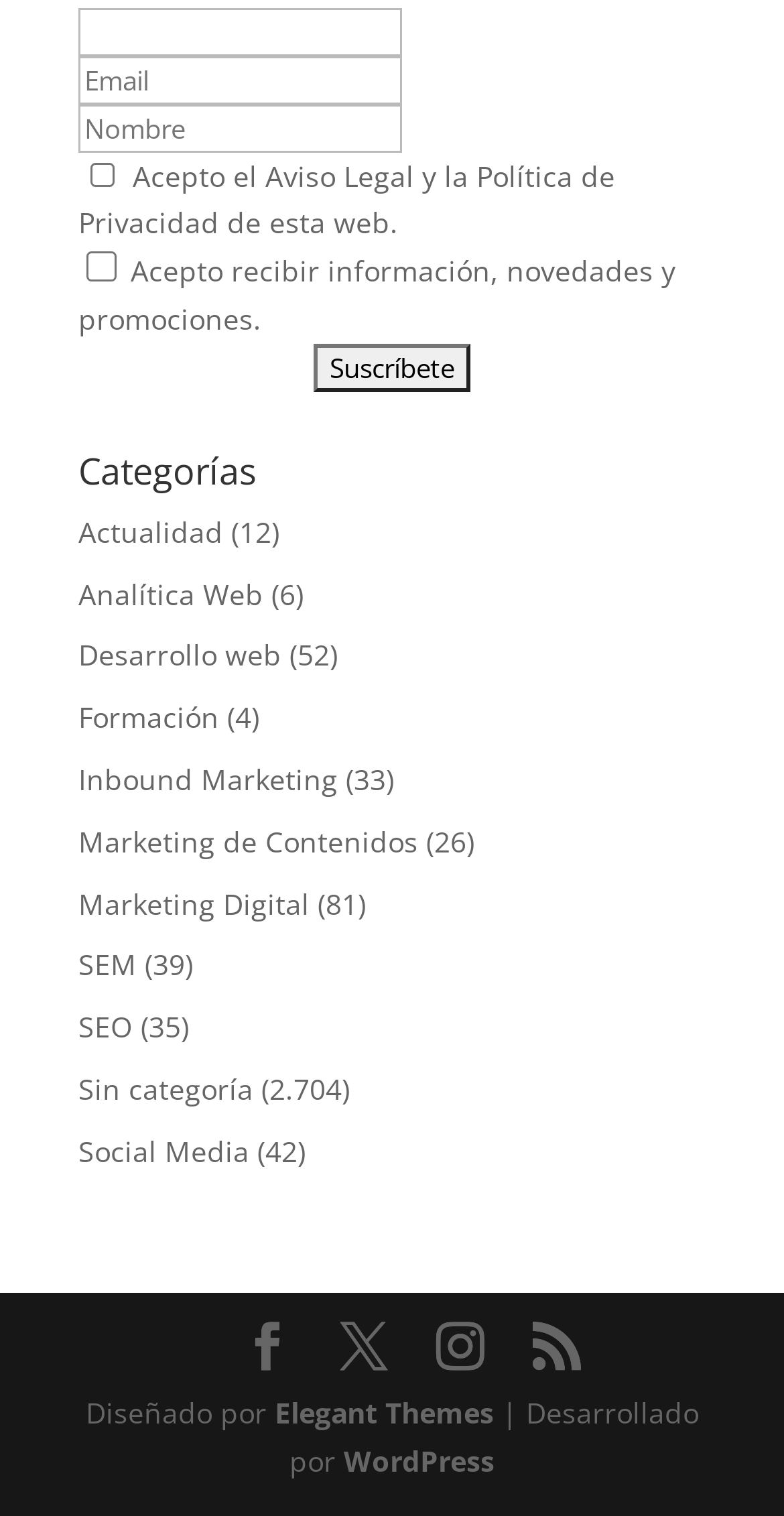Please specify the bounding box coordinates of the region to click in order to perform the following instruction: "Click Suscríbete".

[0.4, 0.227, 0.6, 0.258]